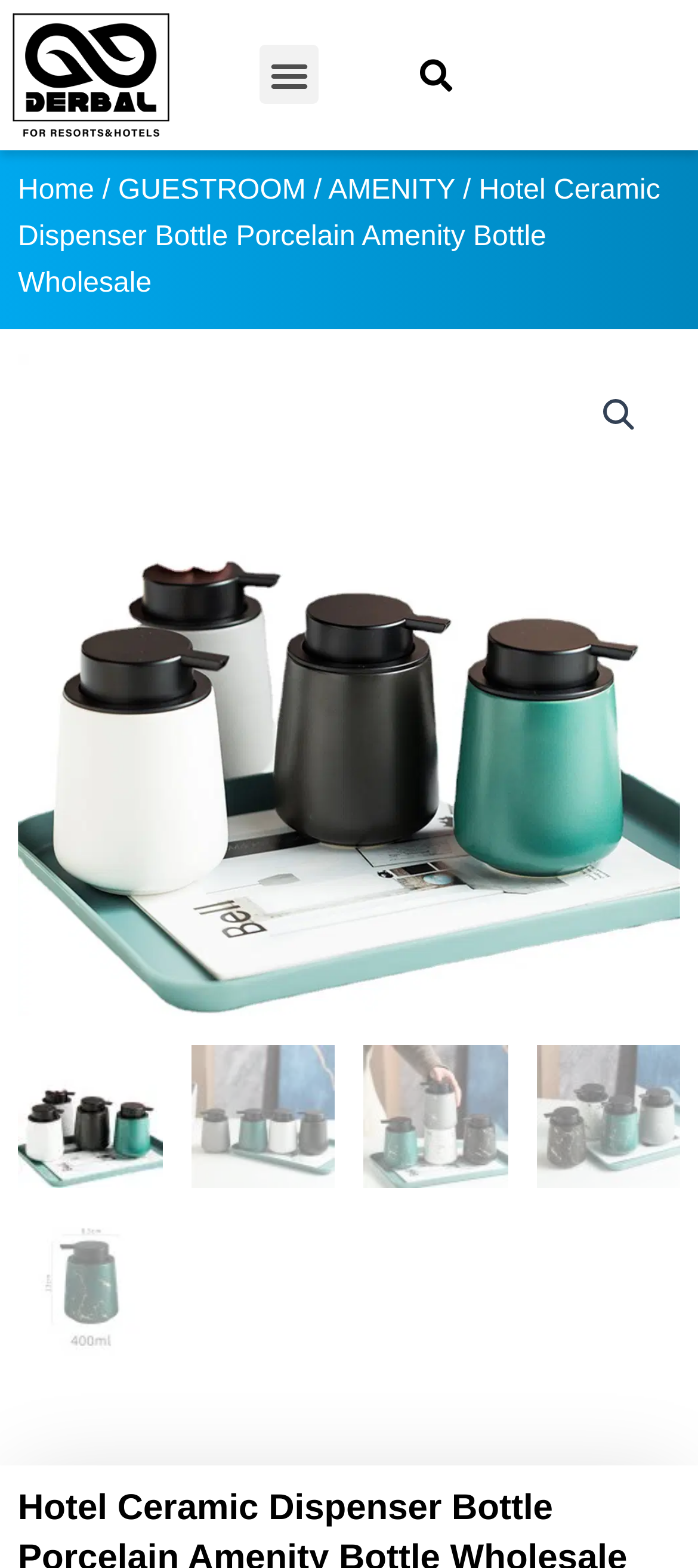How many images of the Ceramic Dispenser Bottle Amenity Bottle-400ml are displayed on the webpage?
Carefully examine the image and provide a detailed answer to the question.

There are five images of the Ceramic Dispenser Bottle Amenity Bottle-400ml displayed on the webpage, which are located at different positions on the page.